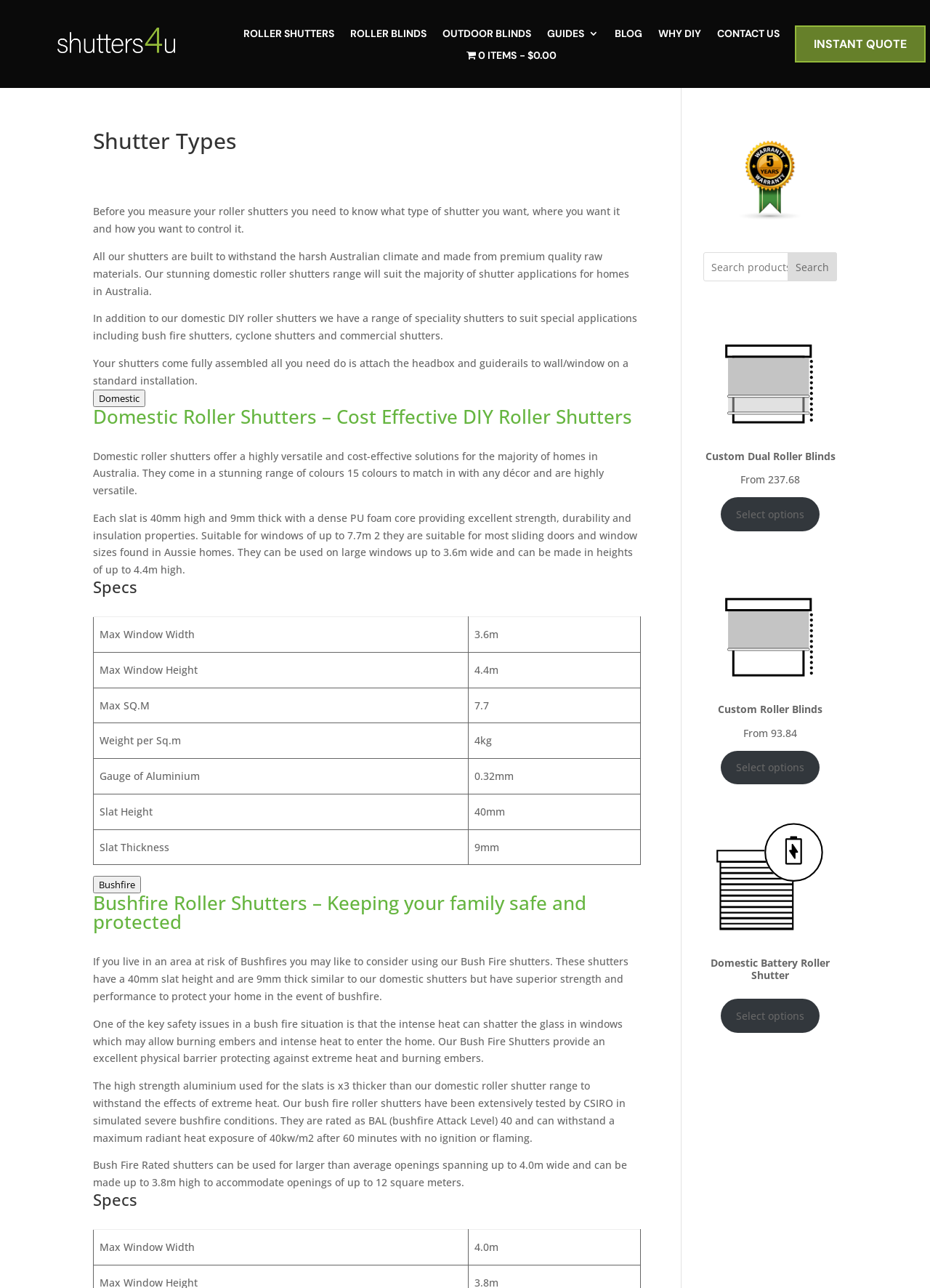Locate the bounding box coordinates of the segment that needs to be clicked to meet this instruction: "Add 'Custom Dual Roller Blinds' to cart".

[0.775, 0.386, 0.881, 0.412]